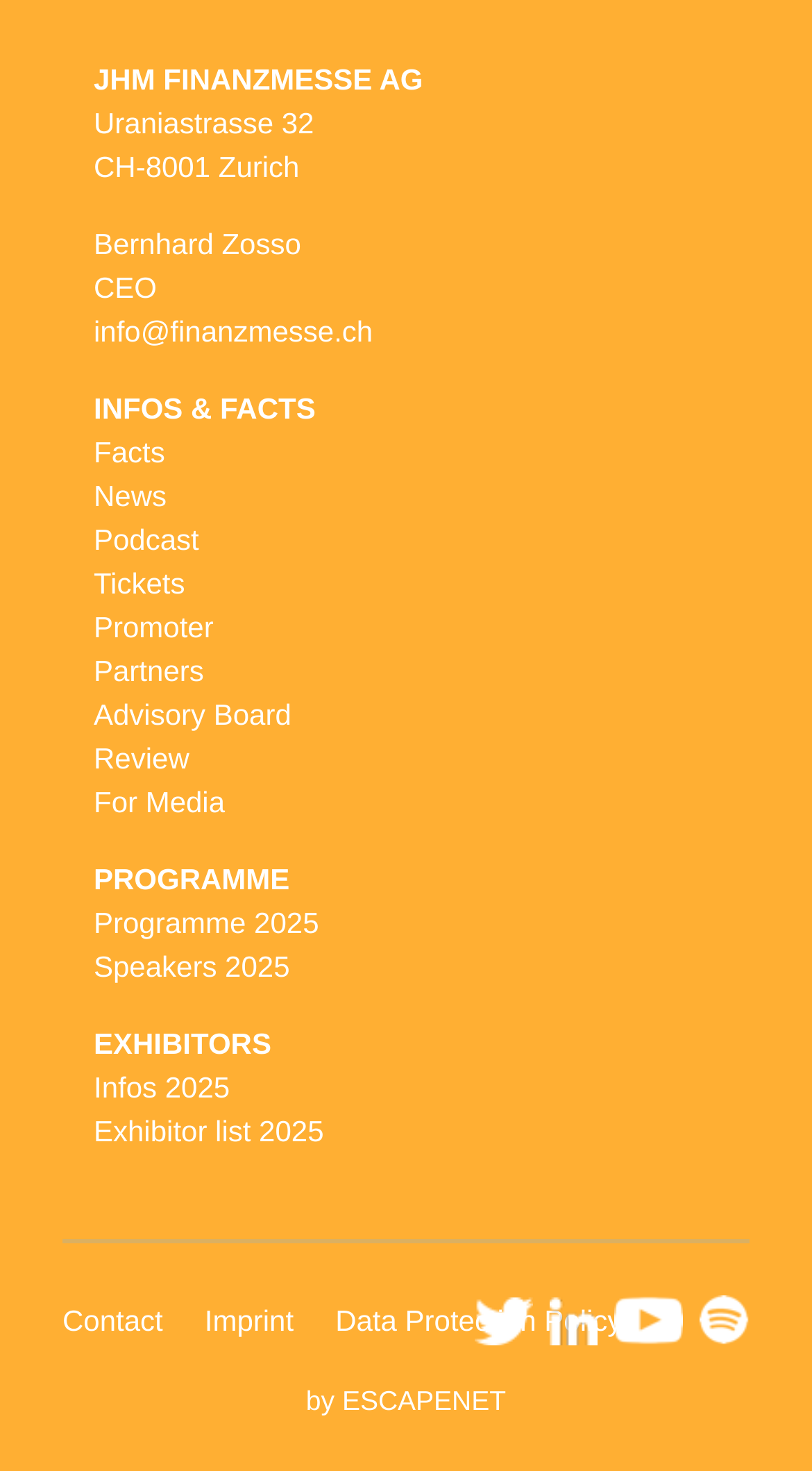What is the CEO's name?
Please answer the question with a single word or phrase, referencing the image.

Bernhard Zosso